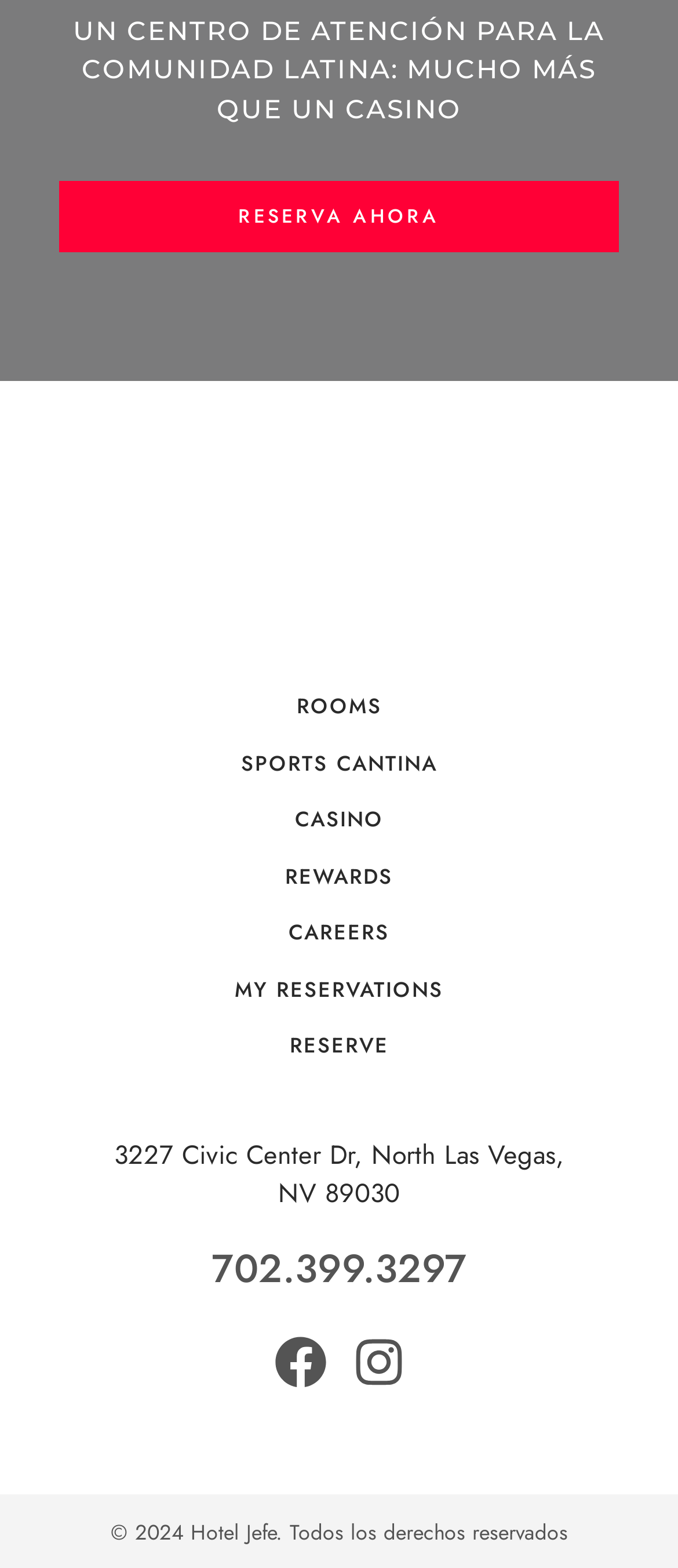Find the bounding box coordinates for the UI element that matches this description: "Casino".

[0.138, 0.511, 0.862, 0.536]